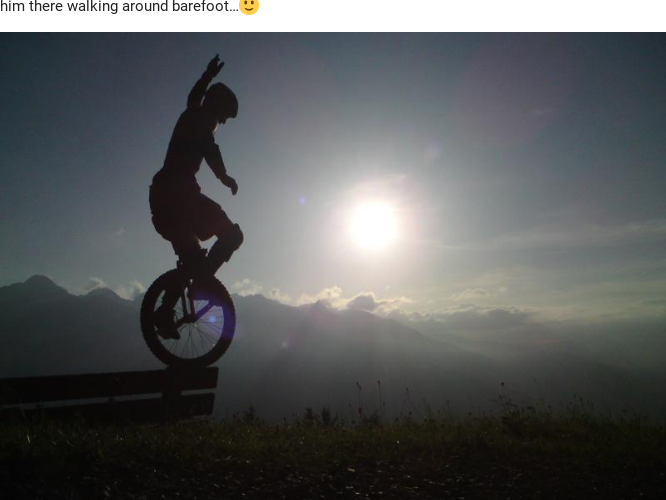Provide a single word or phrase to answer the given question: 
What is the backdrop of the image?

mountains shrouded in mist